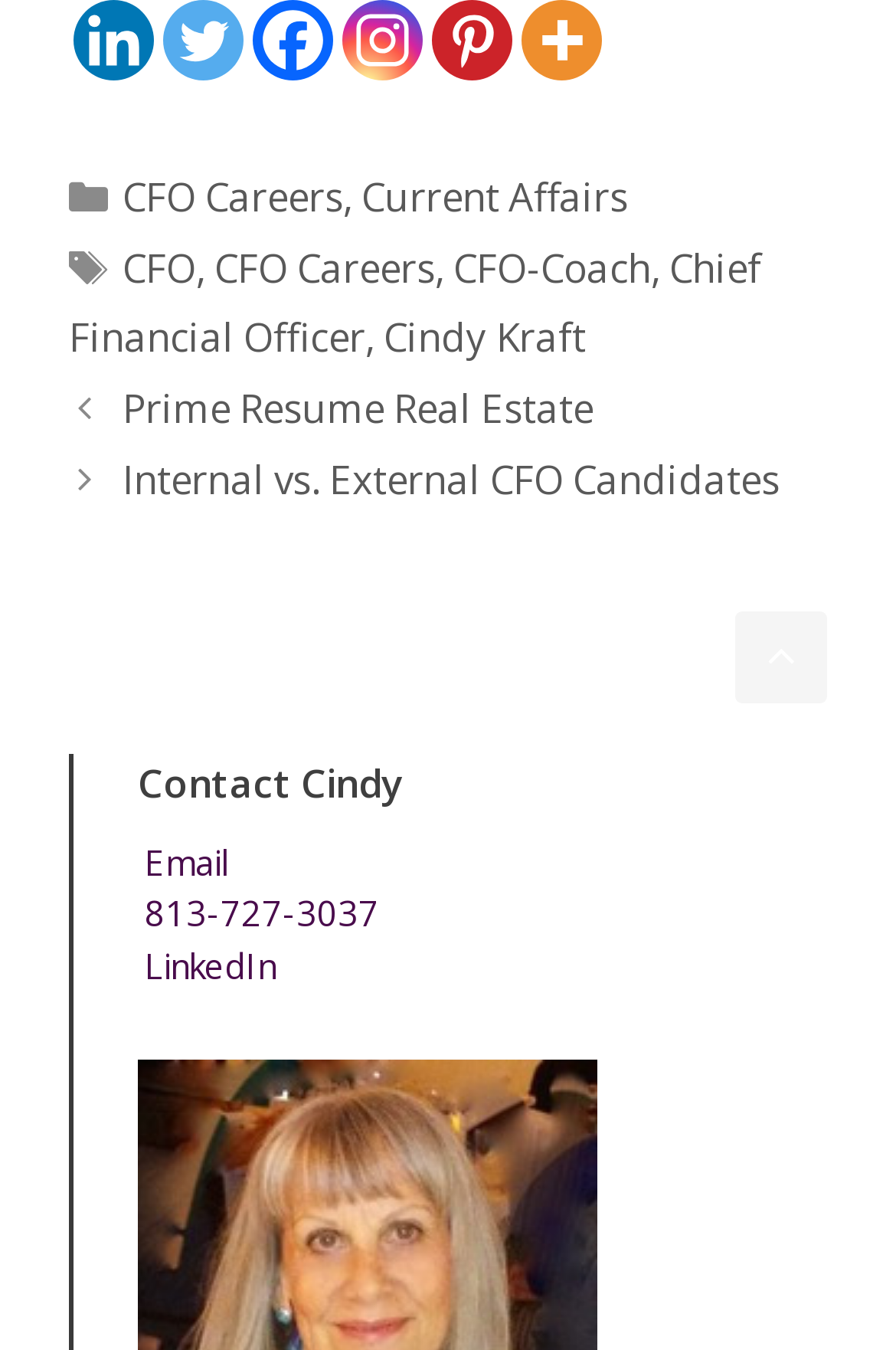Please identify the bounding box coordinates of the element's region that should be clicked to execute the following instruction: "Contact Cindy via Email". The bounding box coordinates must be four float numbers between 0 and 1, i.e., [left, top, right, bottom].

[0.162, 0.621, 0.254, 0.655]